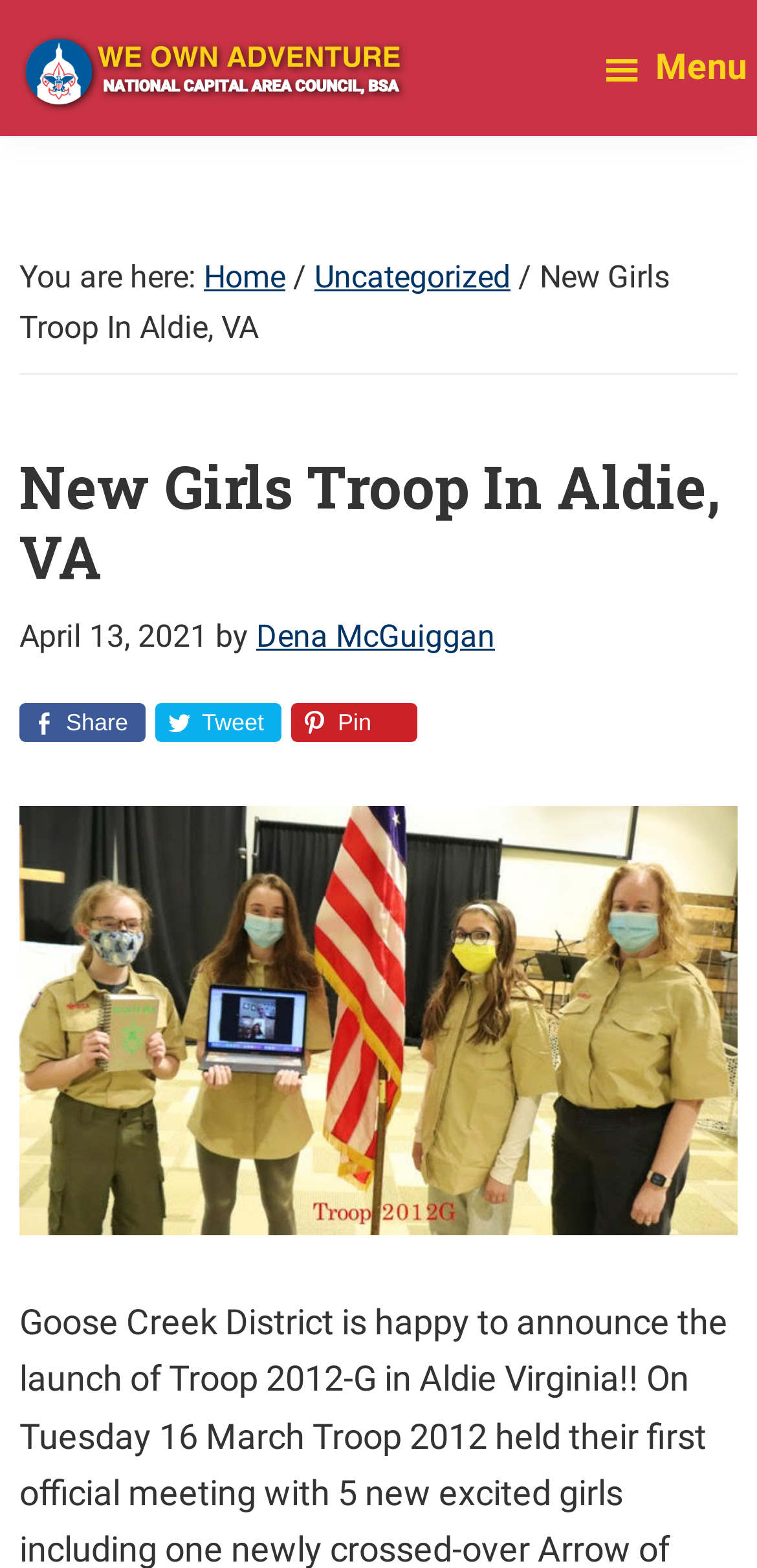Based on the provided description, "Dena McGuiggan", find the bounding box of the corresponding UI element in the screenshot.

[0.338, 0.394, 0.654, 0.417]